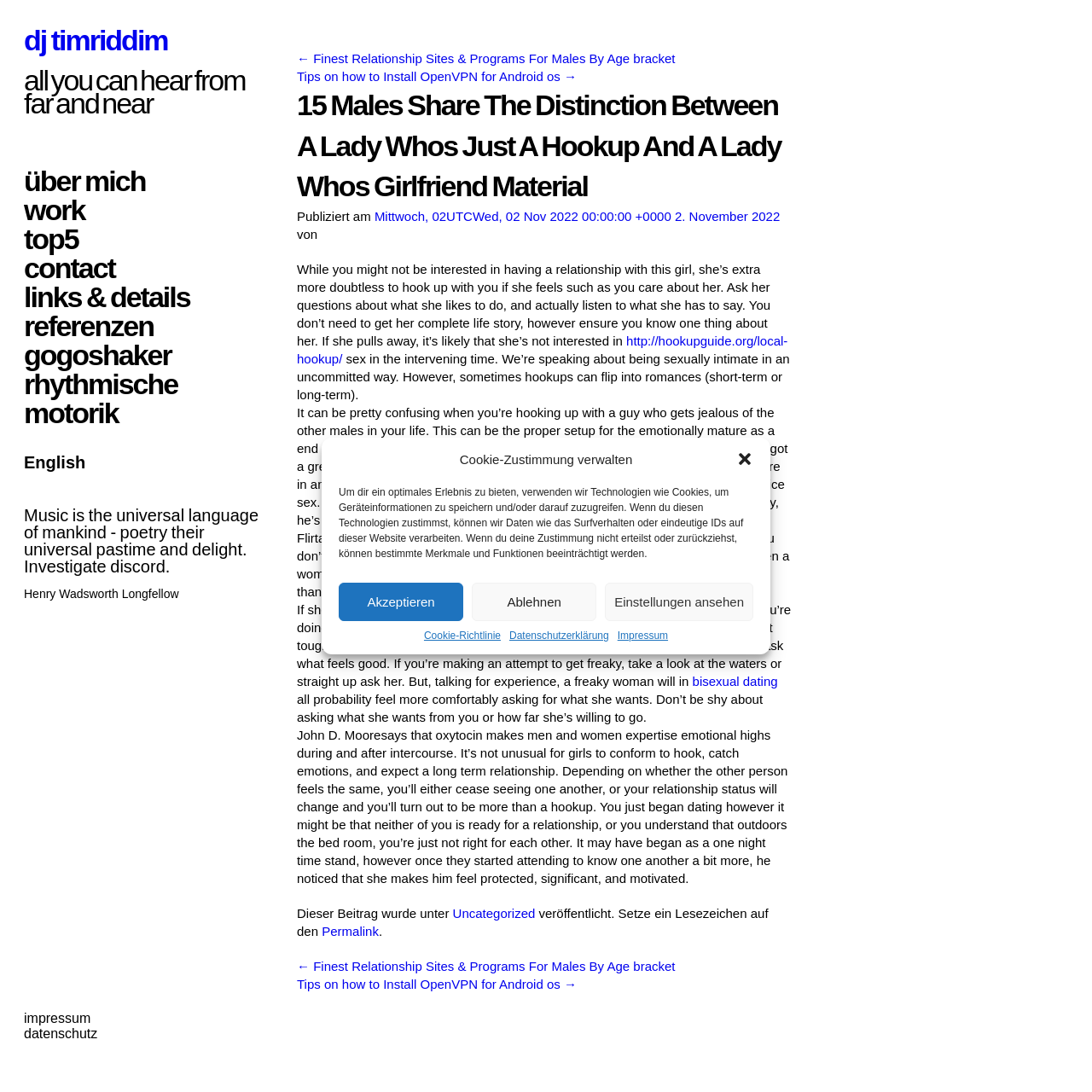Provide the bounding box coordinates of the HTML element this sentence describes: "English".

[0.022, 0.415, 0.078, 0.432]